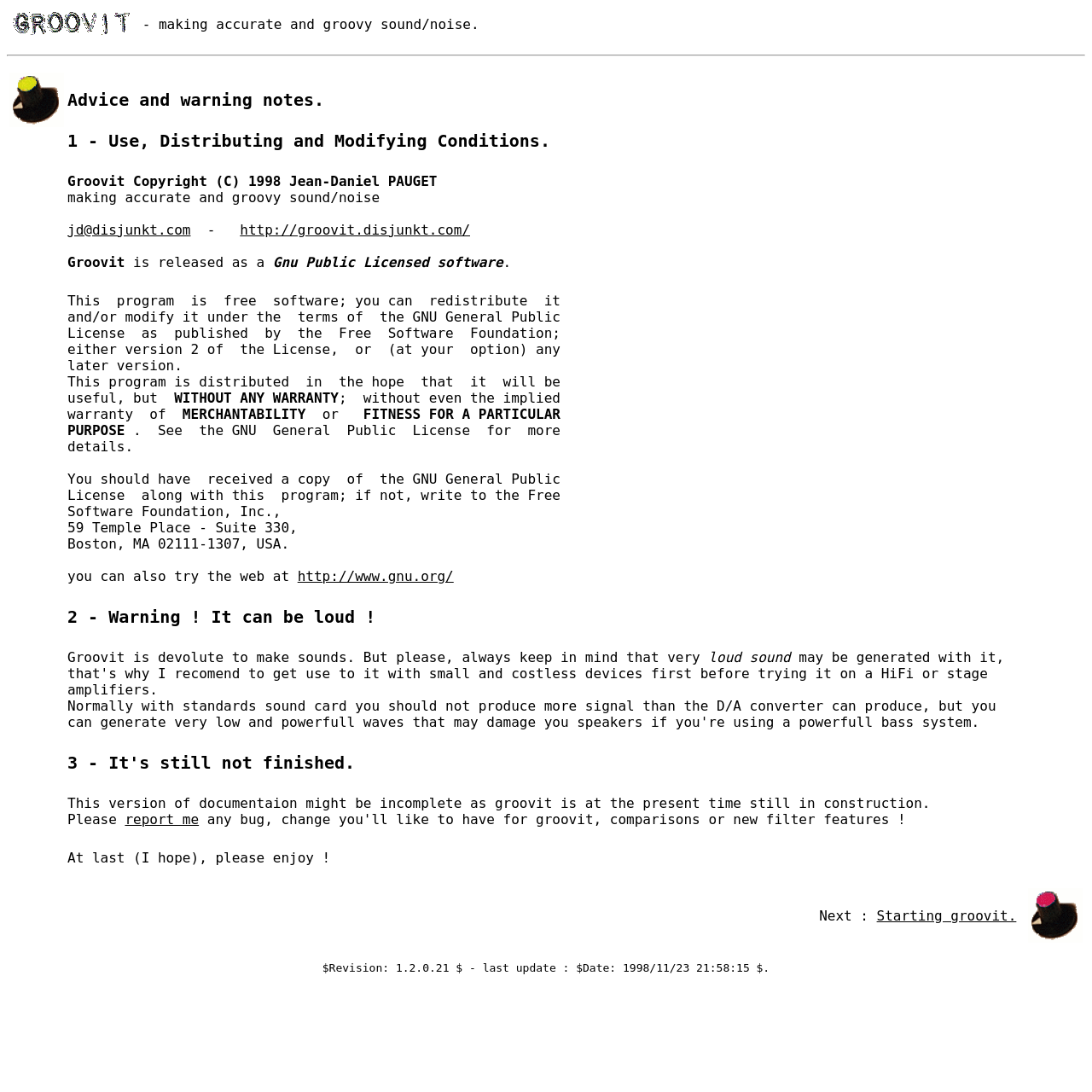Find the bounding box coordinates for the UI element whose description is: "http://www.gnu.org/". The coordinates should be four float numbers between 0 and 1, in the format [left, top, right, bottom].

[0.272, 0.52, 0.415, 0.535]